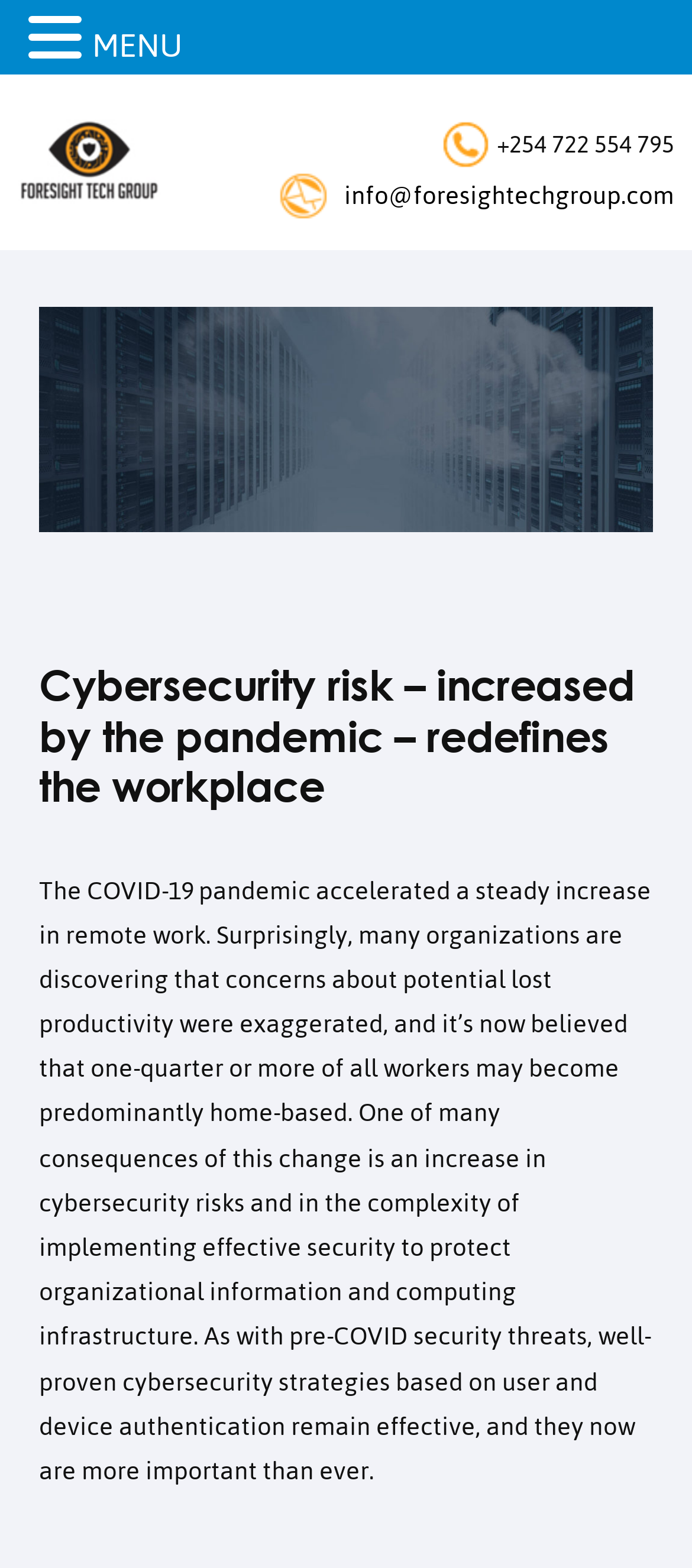What is the email address of Foresight Tech Group?
Please answer the question with a single word or phrase, referencing the image.

info@foresightechgroup.com